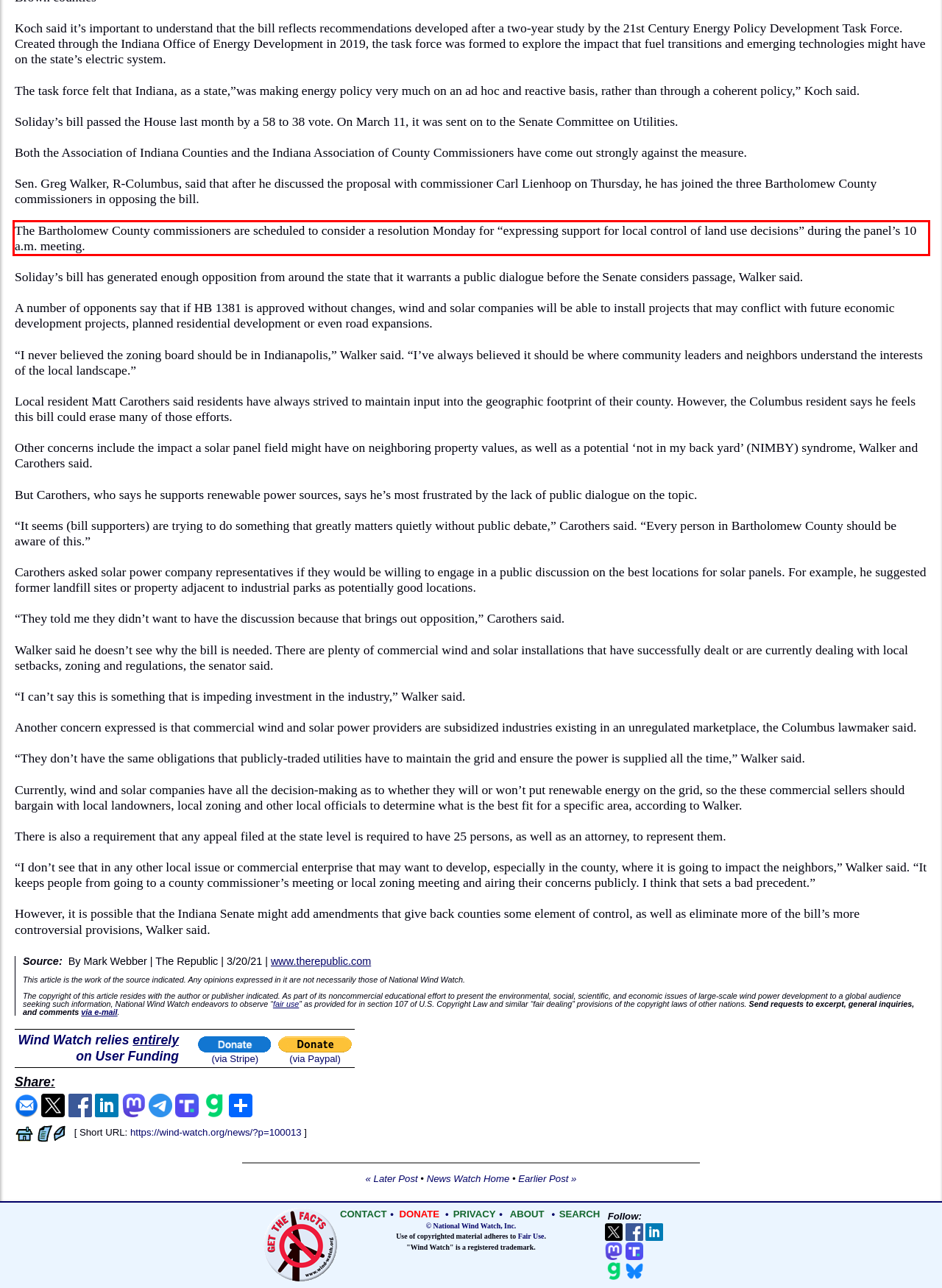Given a screenshot of a webpage containing a red bounding box, perform OCR on the text within this red bounding box and provide the text content.

The Bartholomew County commissioners are scheduled to consider a resolution Monday for “expressing support for local control of land use decisions” during the panel’s 10 a.m. meeting.